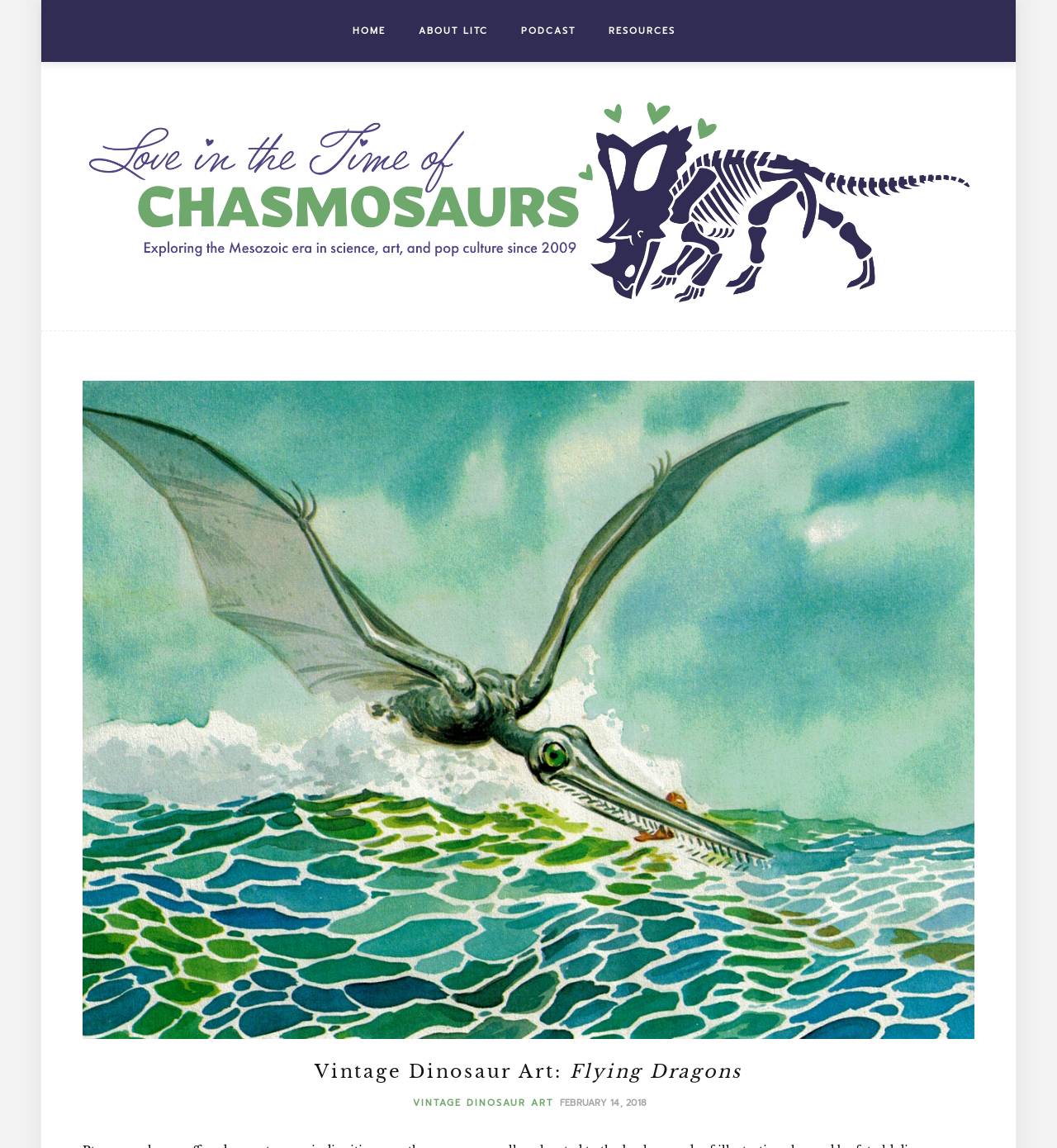Locate the UI element described by Vintage Dinosaur Art in the provided webpage screenshot. Return the bounding box coordinates in the format (top-left x, top-left y, bottom-right x, bottom-right y), ensuring all values are between 0 and 1.

[0.391, 0.954, 0.523, 0.967]